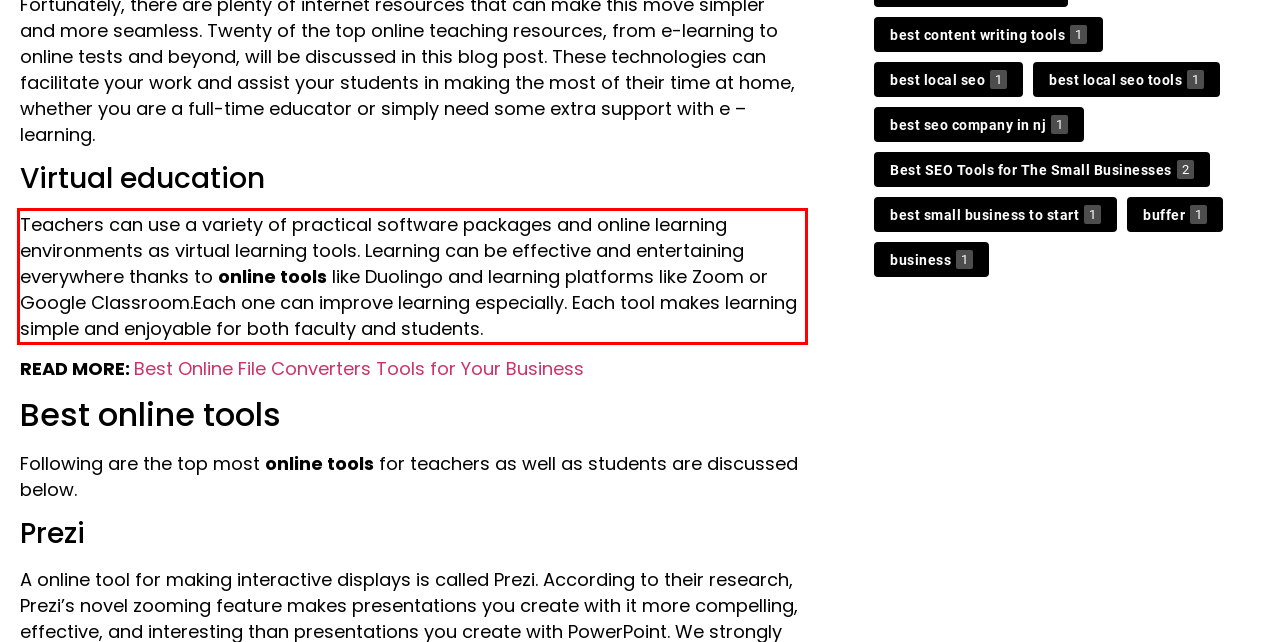Please analyze the provided webpage screenshot and perform OCR to extract the text content from the red rectangle bounding box.

Teachers can use a variety of practical software packages and online learning environments as virtual learning tools. Learning can be effective and entertaining everywhere thanks to online tools like Duolingo and learning platforms like Zoom or Google Classroom.Each one can improve learning especially. Each tool makes learning simple and enjoyable for both faculty and students.